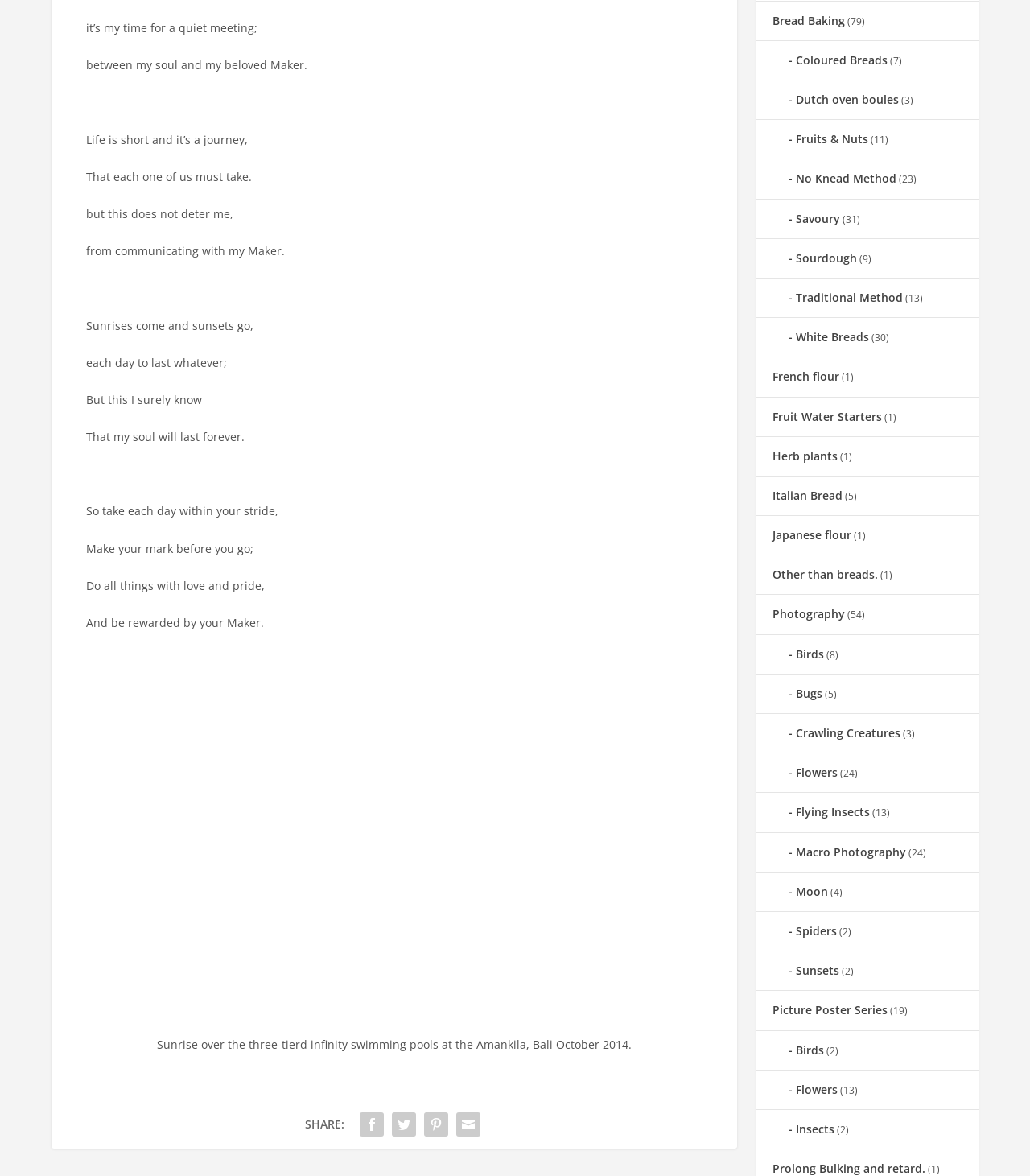Pinpoint the bounding box coordinates of the element you need to click to execute the following instruction: "Share this page". The bounding box should be represented by four float numbers between 0 and 1, in the format [left, top, right, bottom].

[0.296, 0.94, 0.334, 0.953]